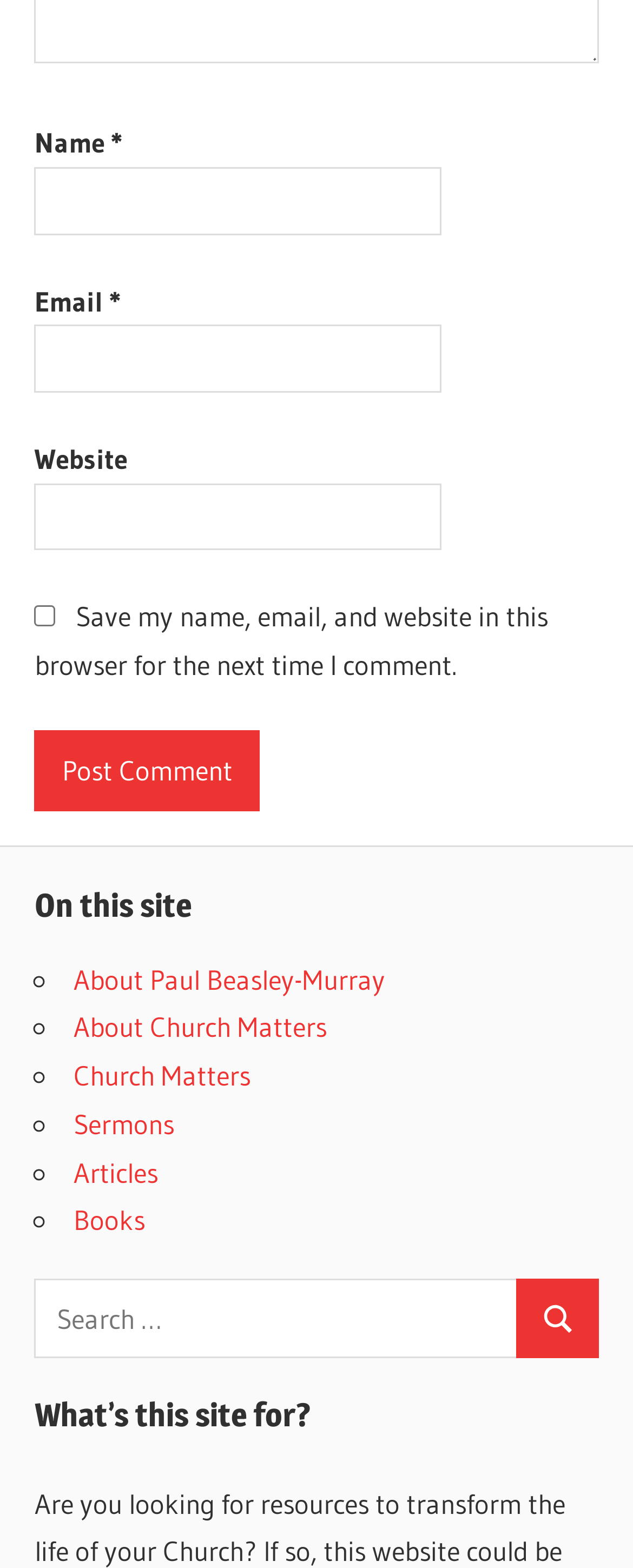Please specify the bounding box coordinates of the clickable section necessary to execute the following command: "Post a comment".

[0.054, 0.466, 0.411, 0.517]